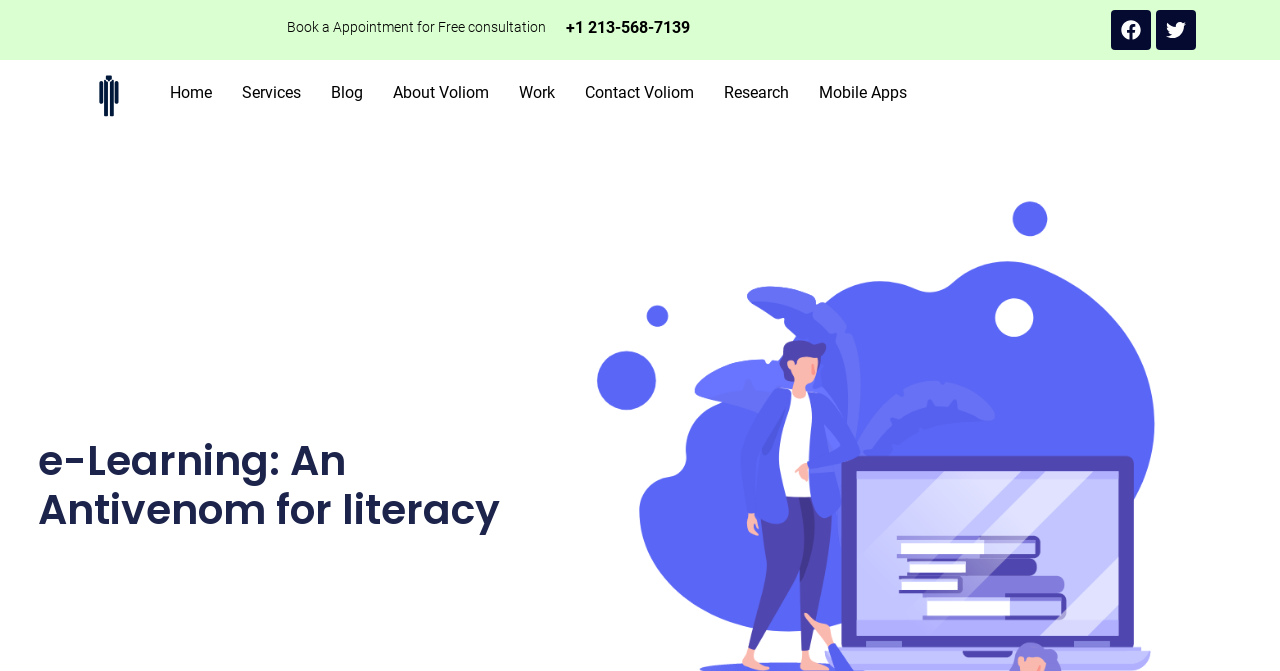What is the phone number for free consultation?
Please give a well-detailed answer to the question.

I found the phone number by looking at the static text element with the content '+1 213-568-7139' which is located at the top of the page, next to the 'Book a Appointment for Free consultation' text.